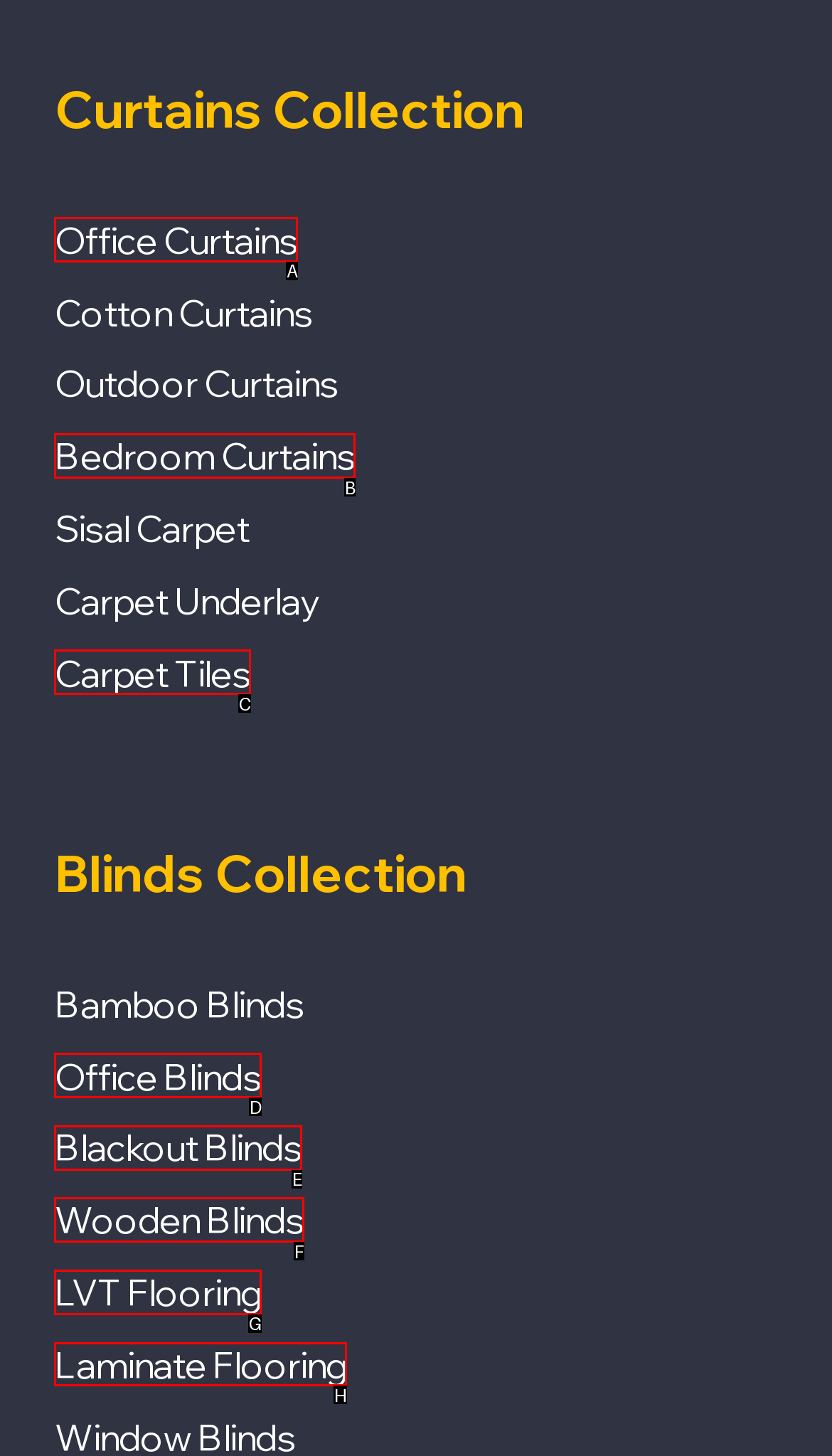Identify the HTML element that should be clicked to accomplish the task: browse Laminate Flooring
Provide the option's letter from the given choices.

H